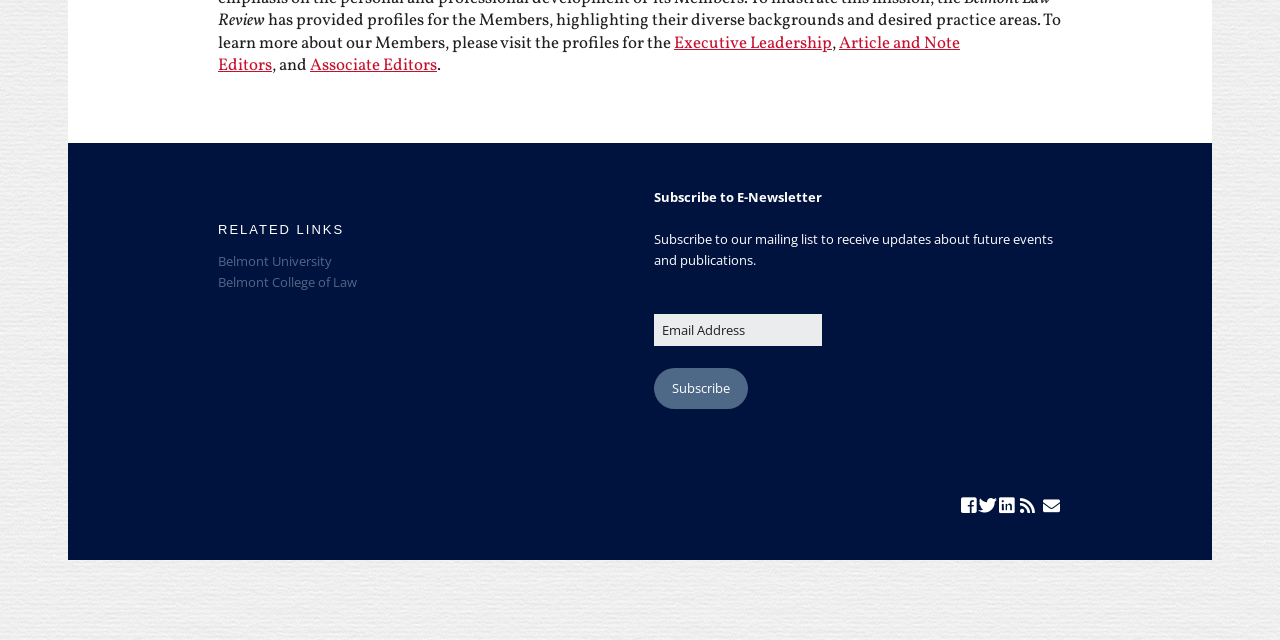Determine the bounding box coordinates of the UI element described by: "difference between waqf and trust".

None